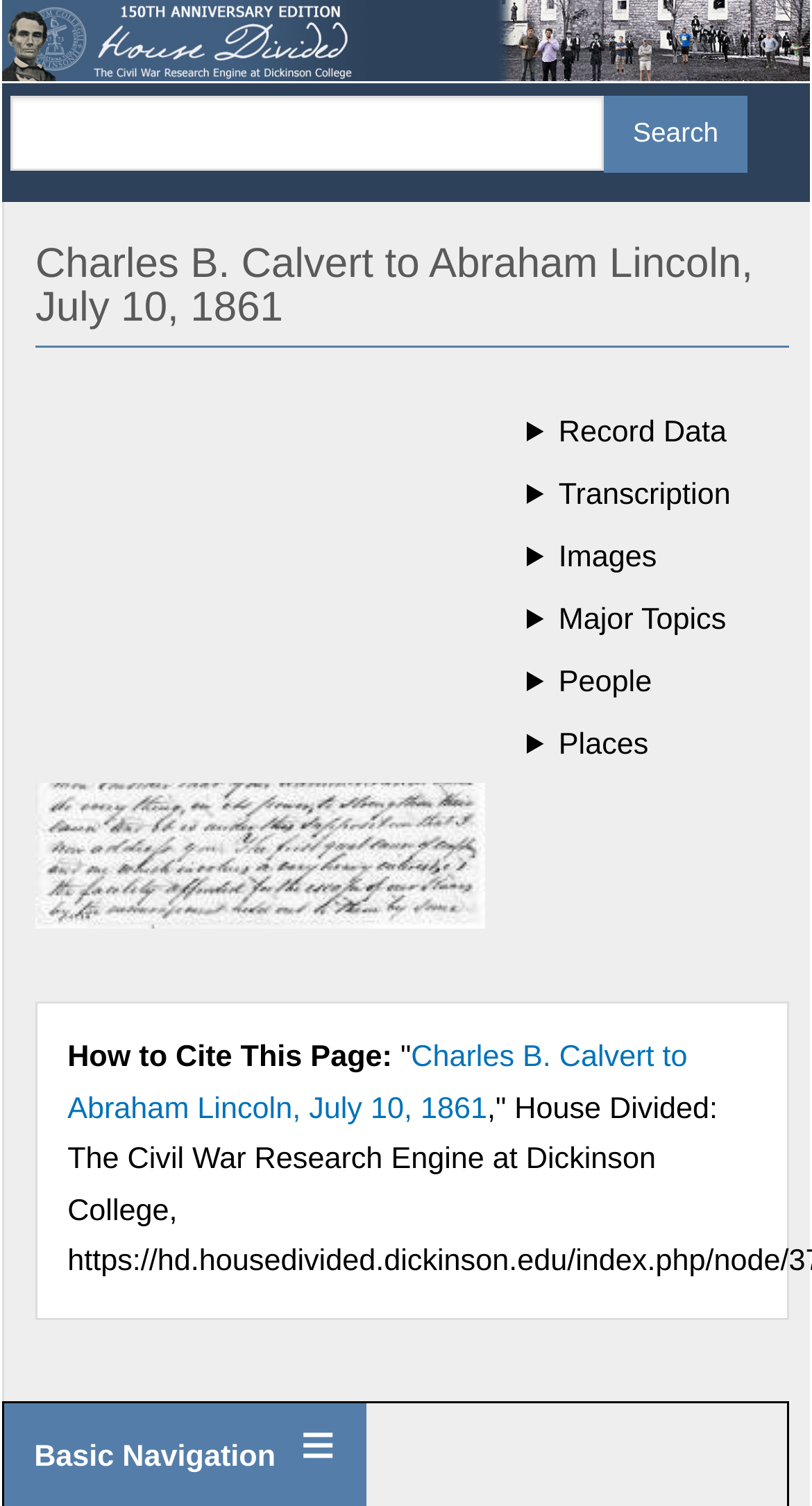Find and provide the bounding box coordinates for the UI element described with: "Record Data".

[0.044, 0.271, 0.972, 0.313]